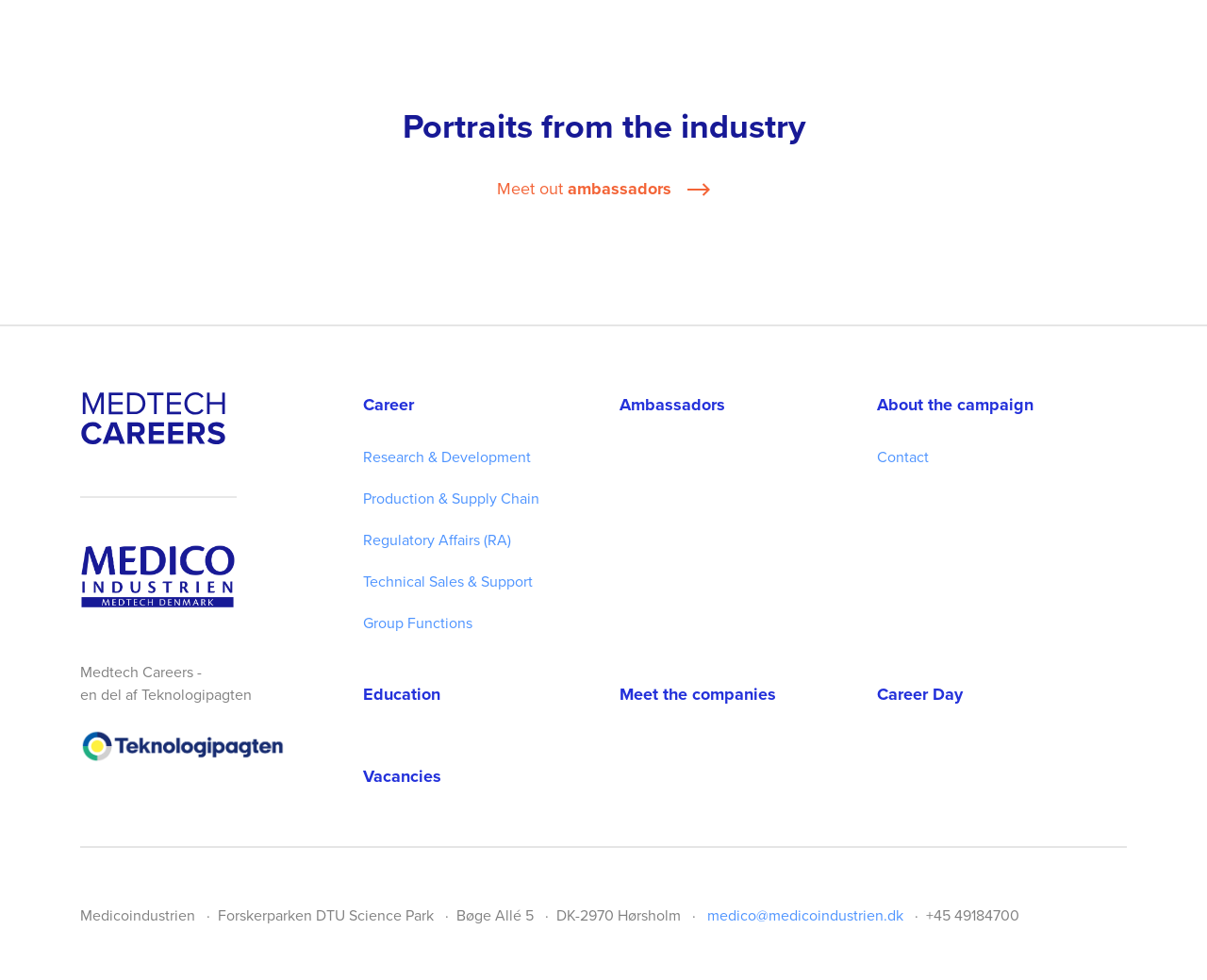Find the bounding box of the UI element described as: "Meet the companies". The bounding box coordinates should be given as four float values between 0 and 1, i.e., [left, top, right, bottom].

[0.513, 0.696, 0.703, 0.741]